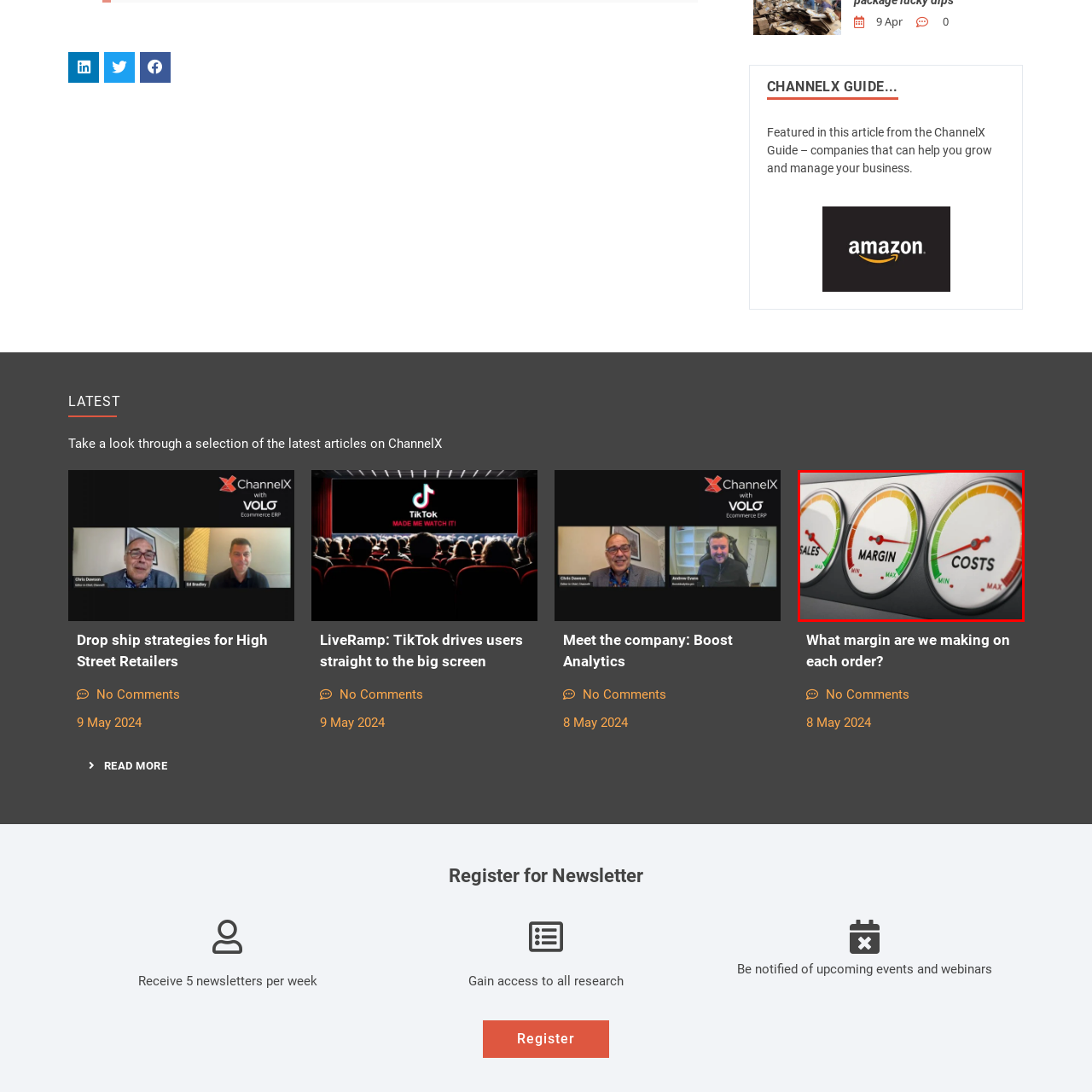Direct your attention to the image within the red boundary and answer the question with a single word or phrase:
What aspect of the company's financial health is the Margin gauge measuring?

profit margins